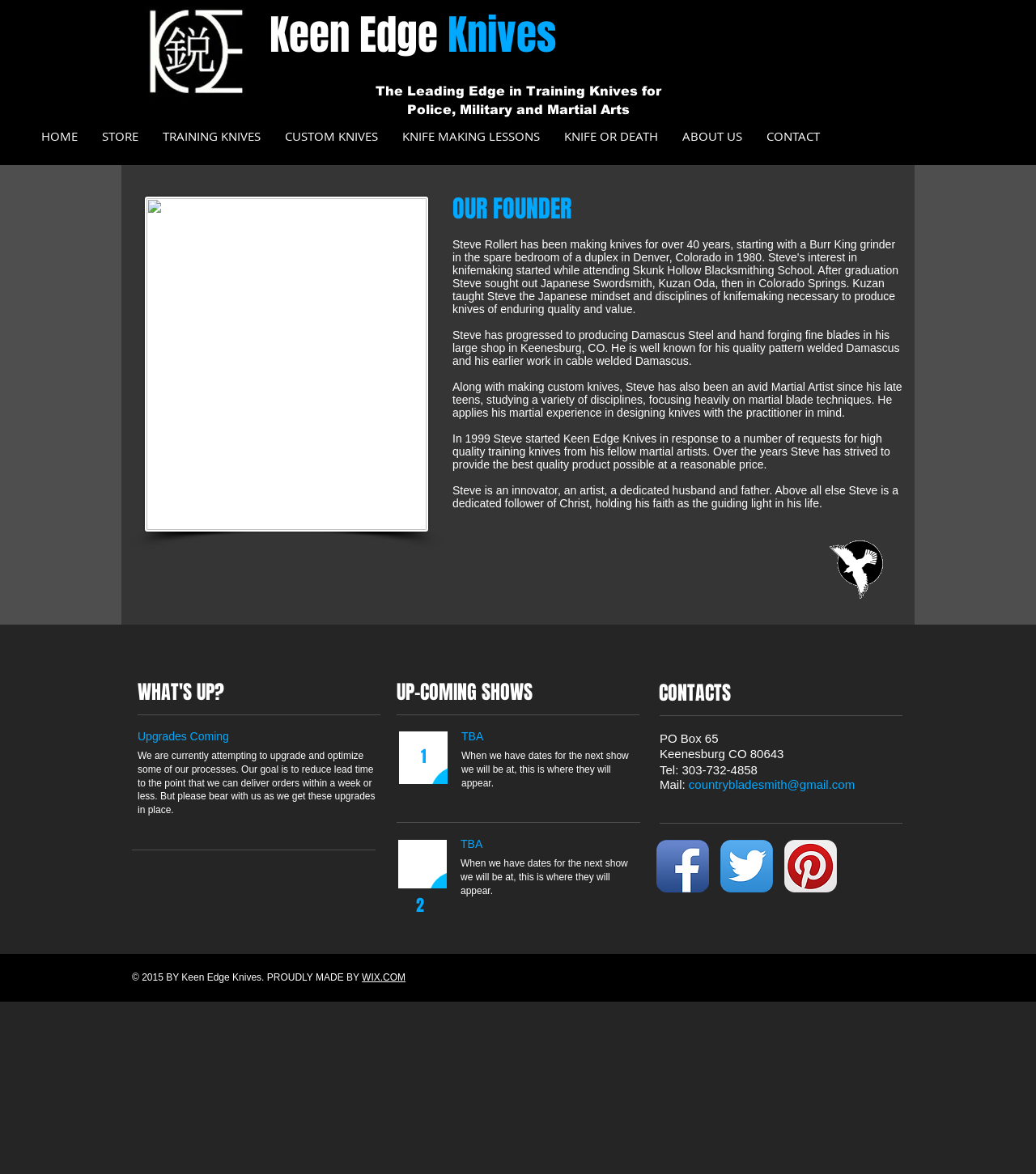Respond to the question below with a single word or phrase:
What is the goal of the upgrades mentioned on the webpage?

Reduce lead time